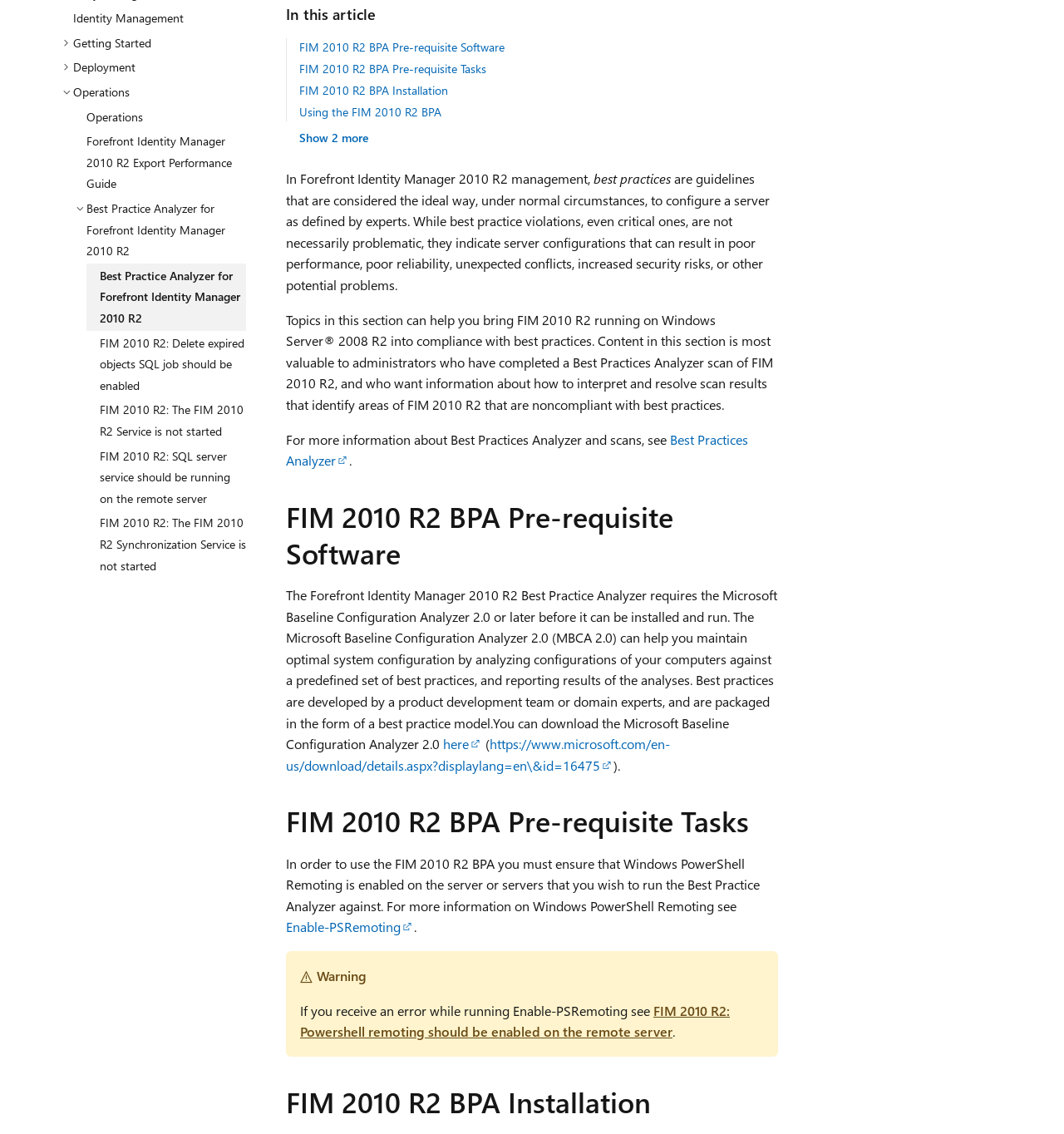Identify the bounding box coordinates of the HTML element based on this description: "Enable-PSRemoting".

[0.269, 0.81, 0.389, 0.825]